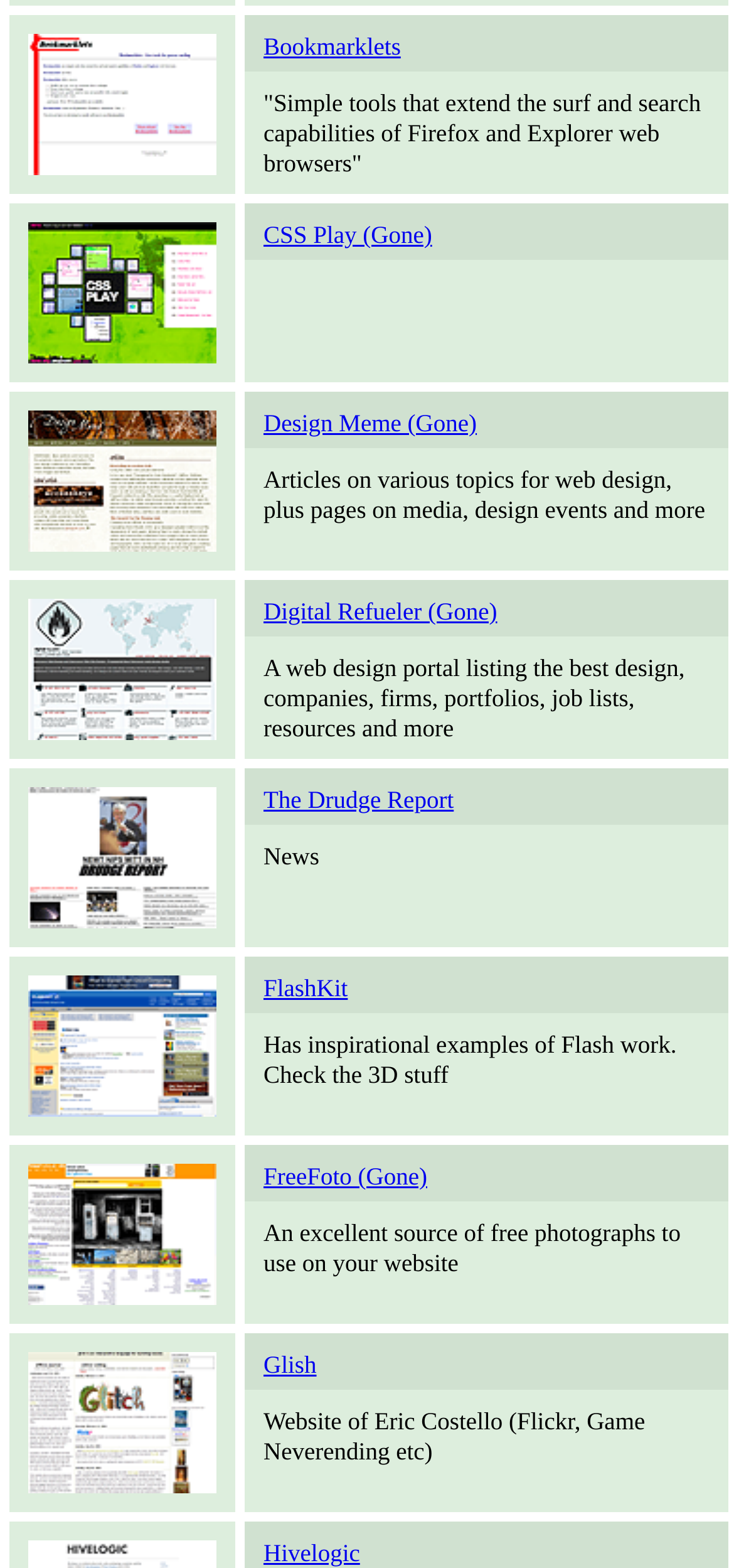Bounding box coordinates are specified in the format (top-left x, top-left y, bottom-right x, bottom-right y). All values are floating point numbers bounded between 0 and 1. Please provide the bounding box coordinate of the region this sentence describes: alt="FlashKit"

[0.038, 0.698, 0.295, 0.716]